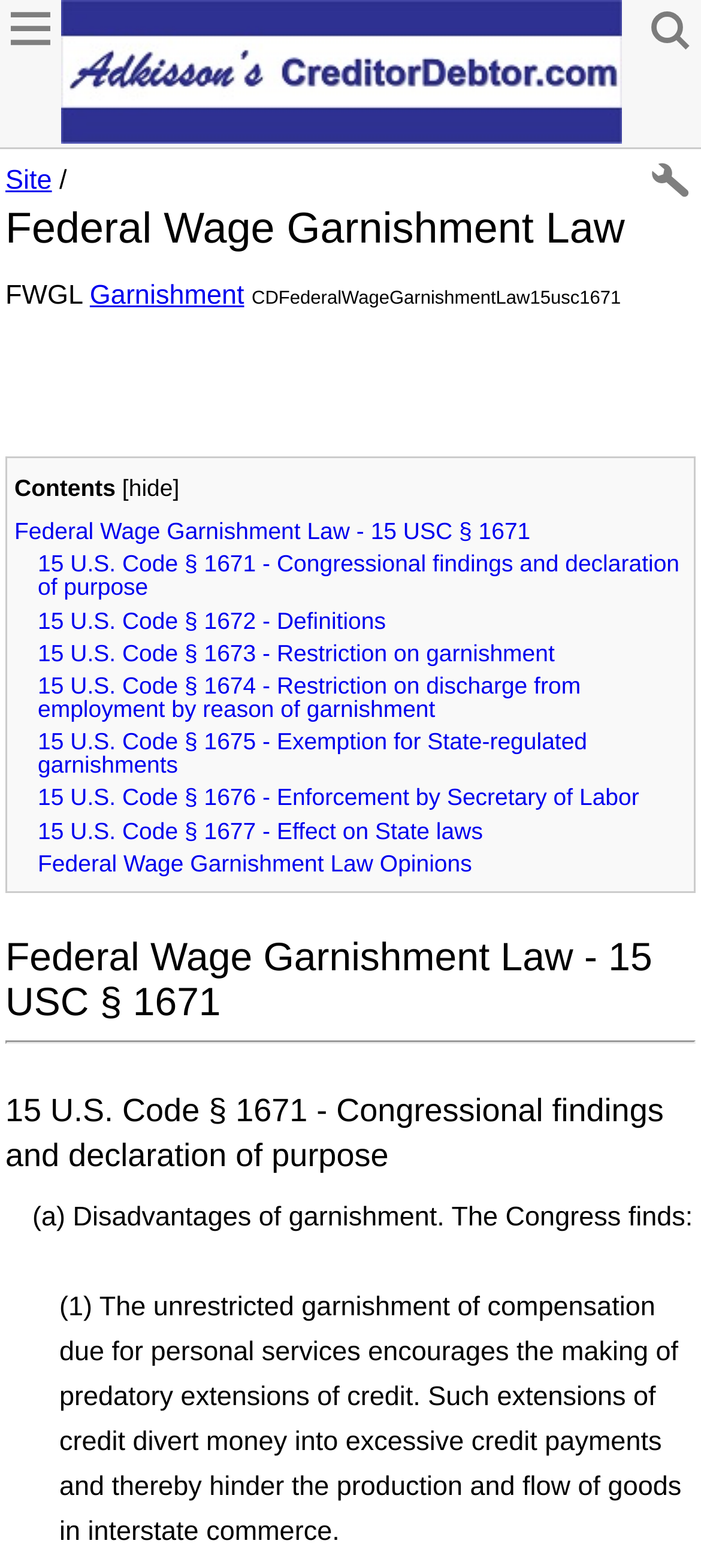Can you find the bounding box coordinates for the element to click on to achieve the instruction: "Read Congressional findings and declaration of purpose"?

[0.054, 0.352, 0.979, 0.382]